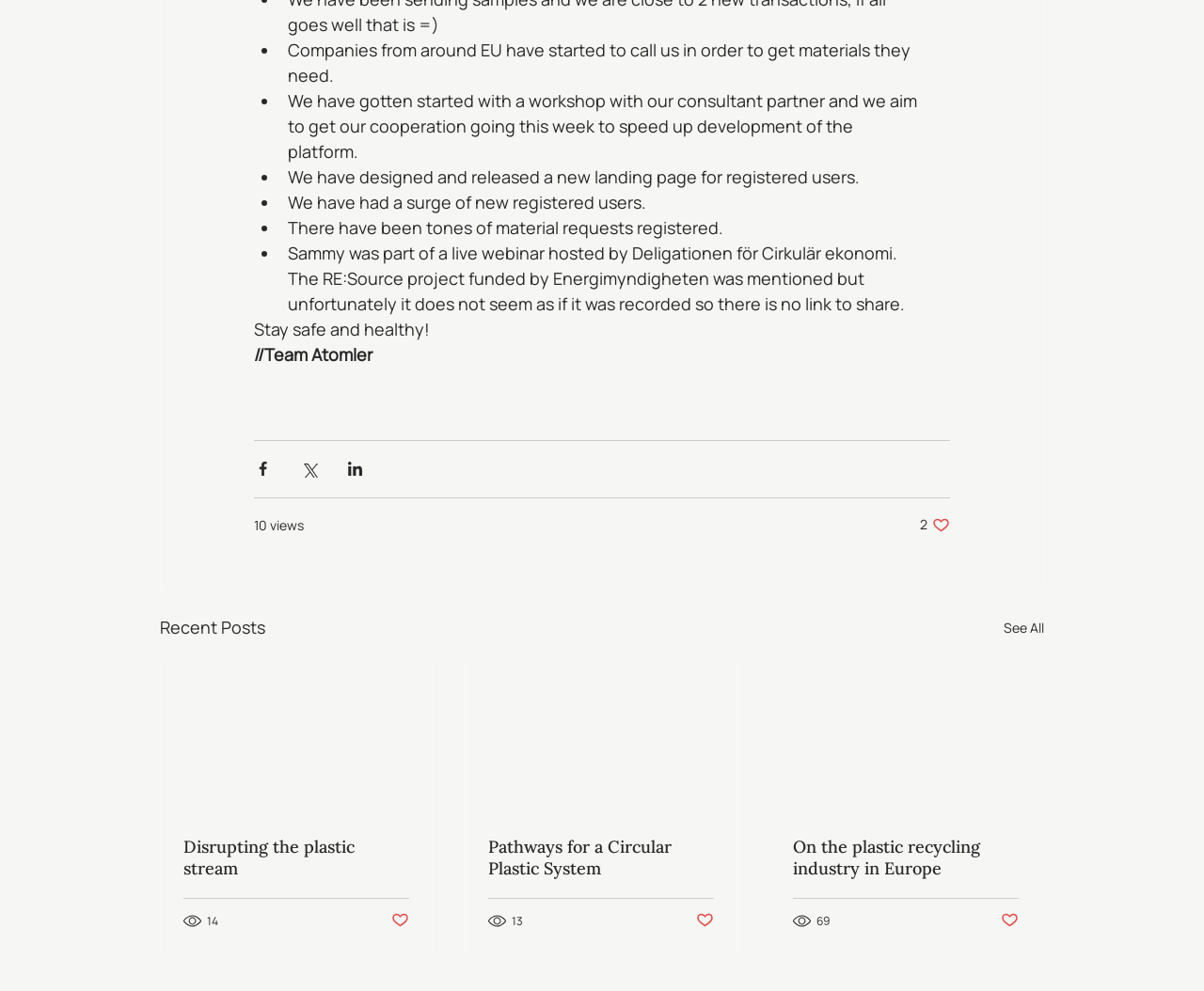Pinpoint the bounding box coordinates of the area that must be clicked to complete this instruction: "See All".

[0.834, 0.619, 0.867, 0.647]